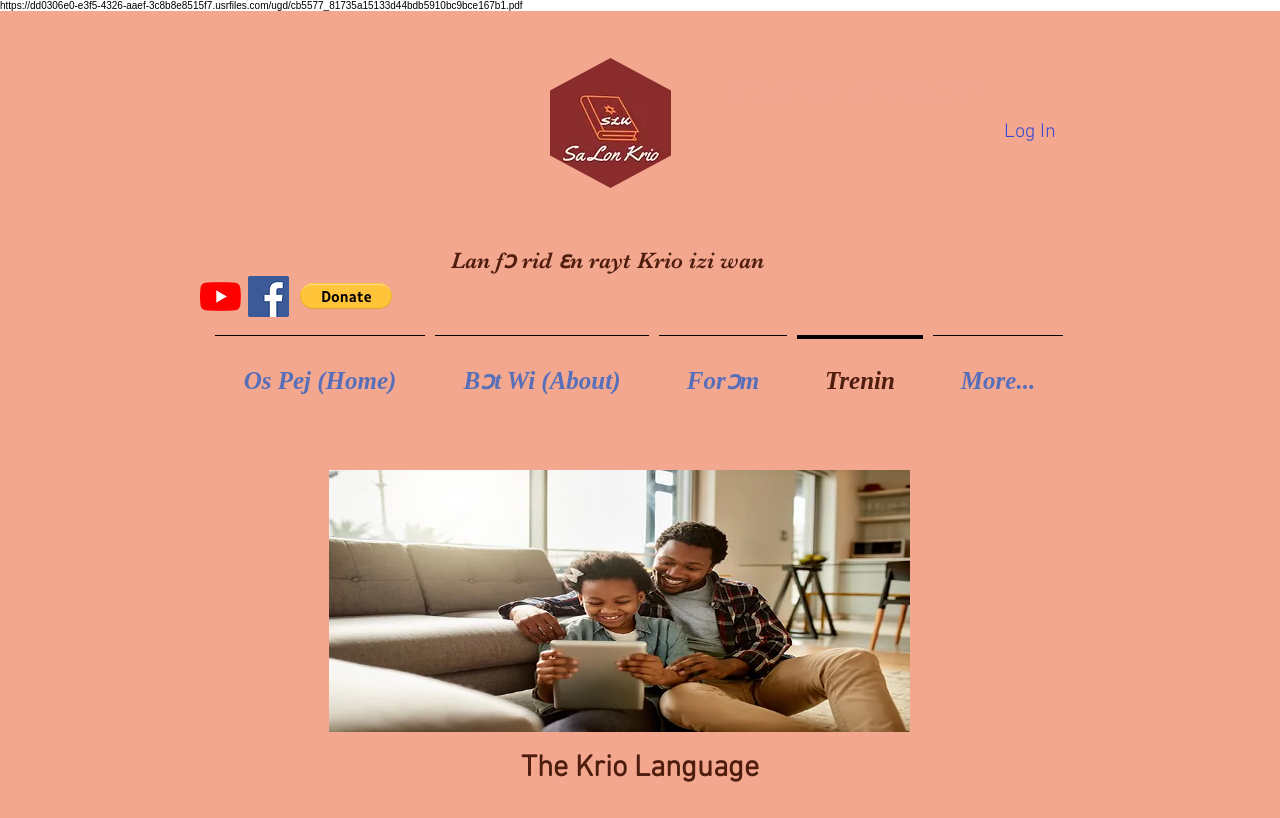What are the main sections of the website?
Based on the visual content, answer with a single word or a brief phrase.

Home, About, Forum, Training